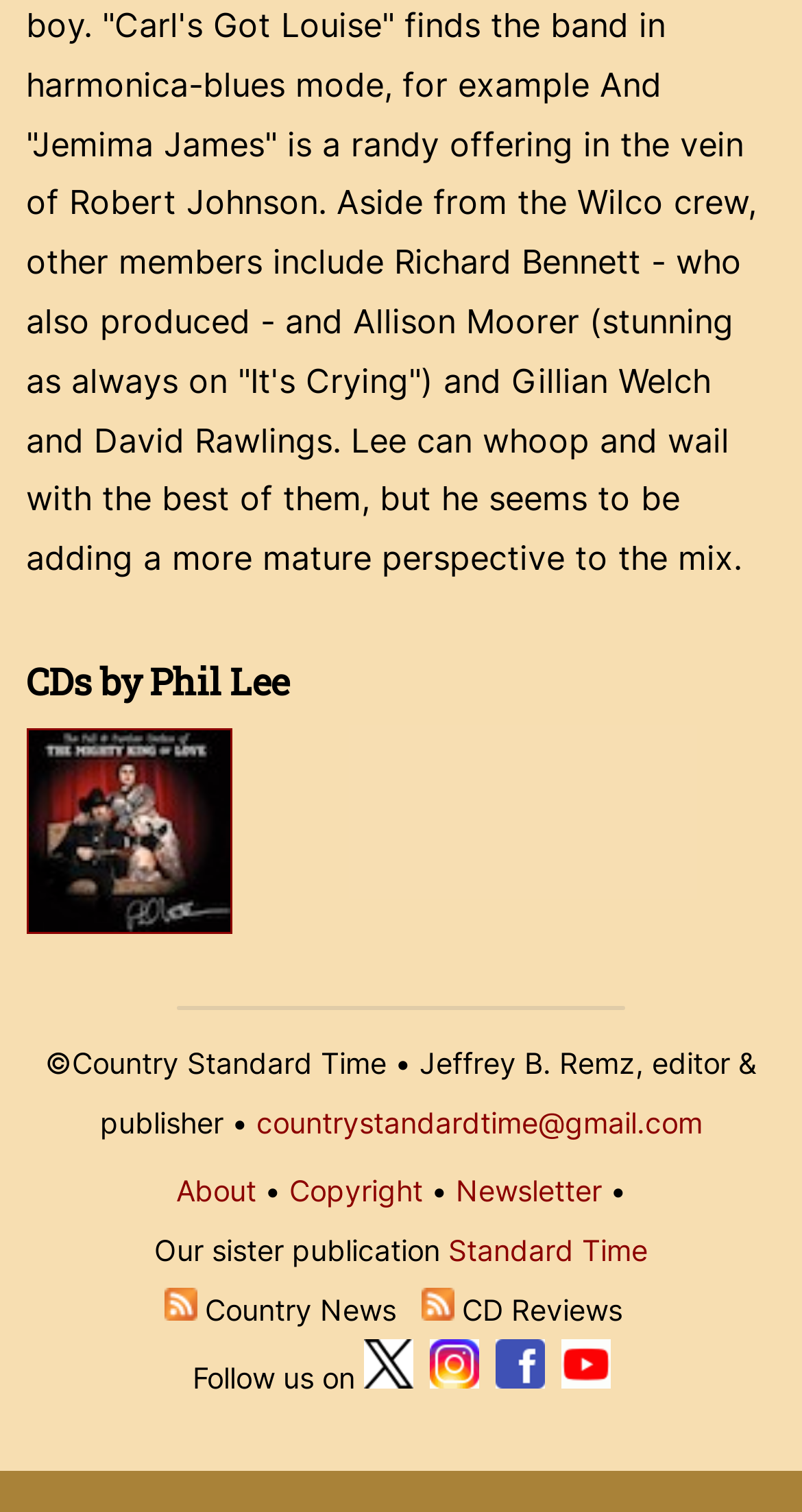Please locate the bounding box coordinates of the element that needs to be clicked to achieve the following instruction: "View About page". The coordinates should be four float numbers between 0 and 1, i.e., [left, top, right, bottom].

[0.219, 0.775, 0.319, 0.799]